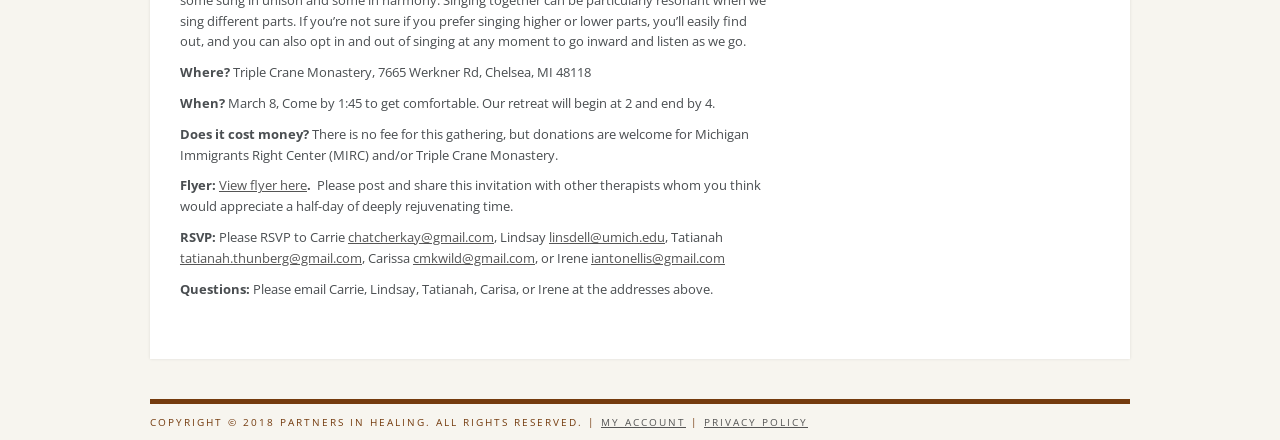Please answer the following question using a single word or phrase: Who should I contact to RSVP?

Carrie, Lindsay, Tatianah, Carissa, or Irene